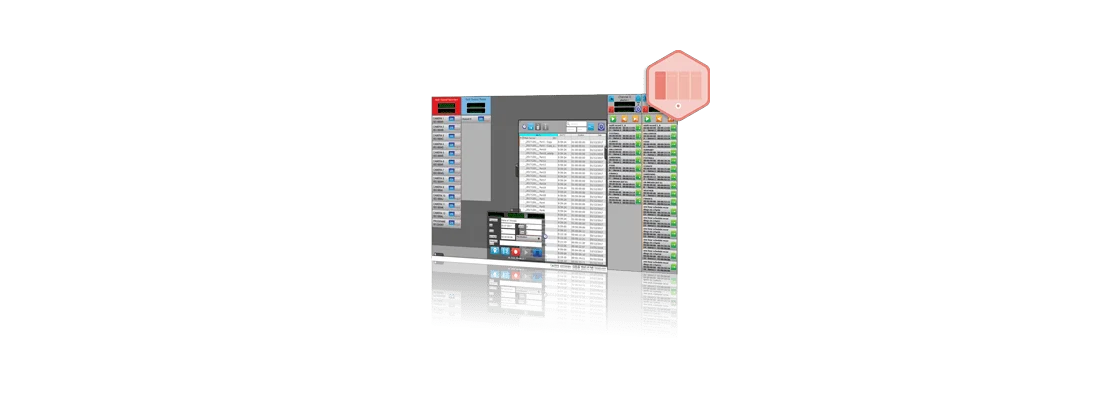What is displayed in the central section of the interface?
Please give a detailed and thorough answer to the question, covering all relevant points.

The central section of the interface displays a comprehensive list of recordings, which may include recording identifiers or clip IDs, providing users with an overview of their recorded data.